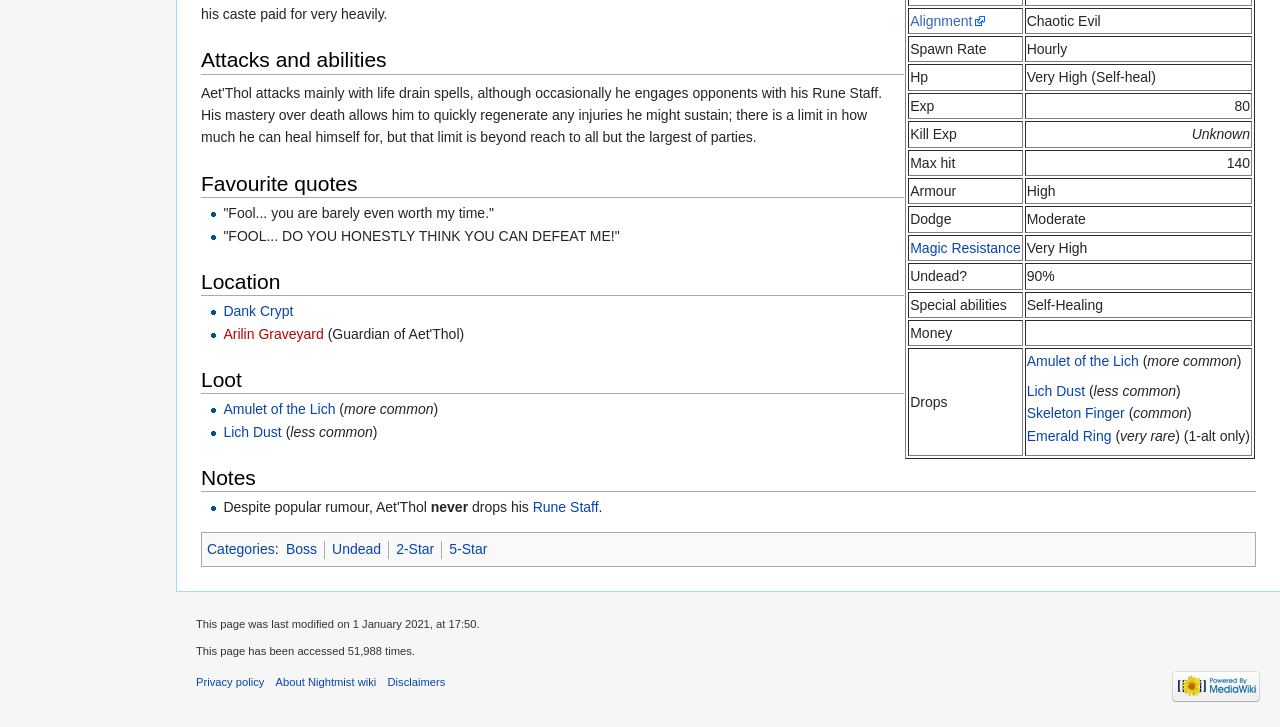From the screenshot, find the bounding box of the UI element matching this description: "alt="Powered by MediaWiki"". Supply the bounding box coordinates in the form [left, top, right, bottom], each a float between 0 and 1.

[0.916, 0.934, 0.984, 0.951]